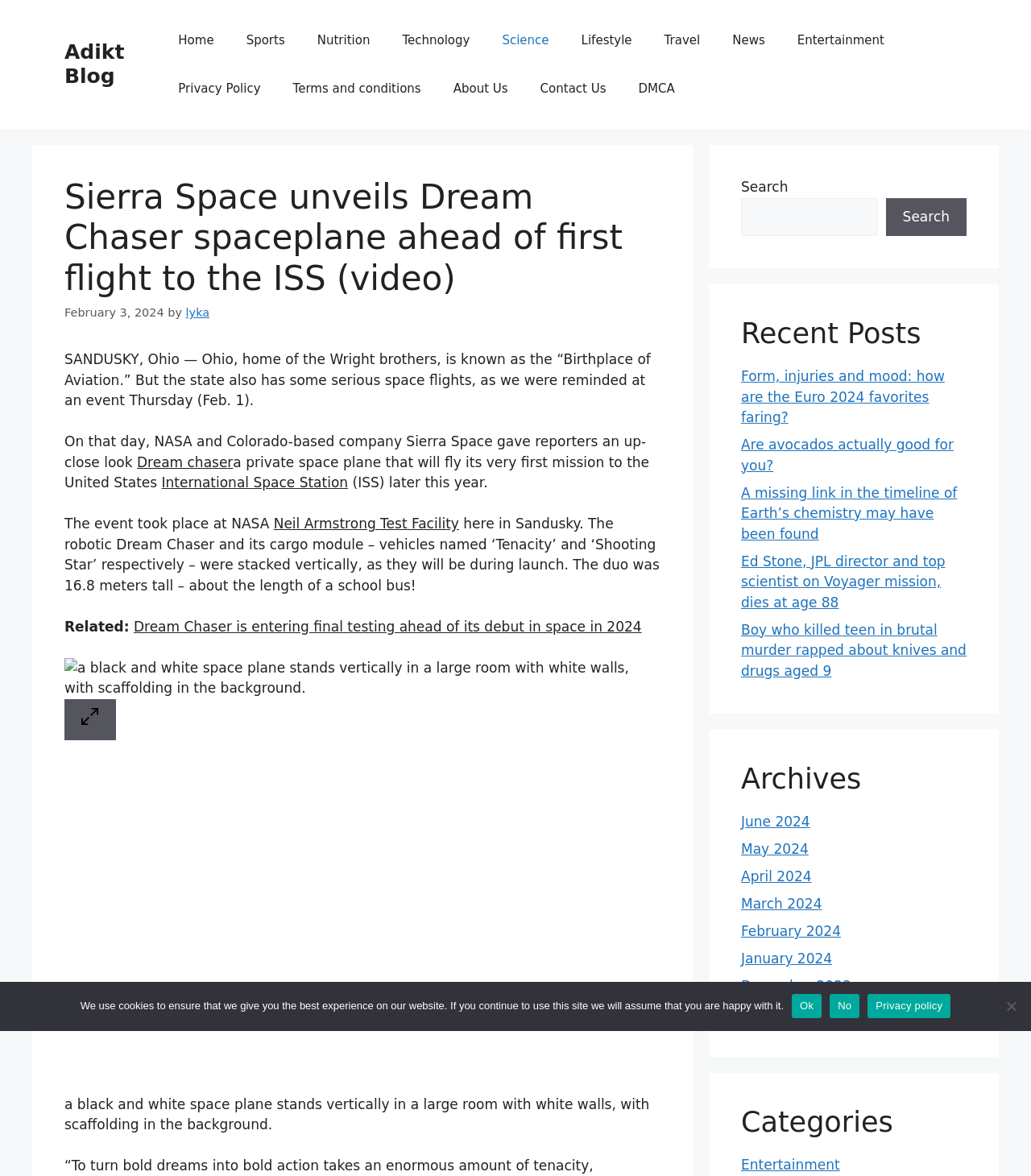What is the name of the cargo module?
Could you give a comprehensive explanation in response to this question?

The article mentions that the robotic Dream Chaser and its cargo module – vehicles named ‘Tenacity’ and ‘Shooting Star’ respectively – were stacked vertically, as they will be during launch.